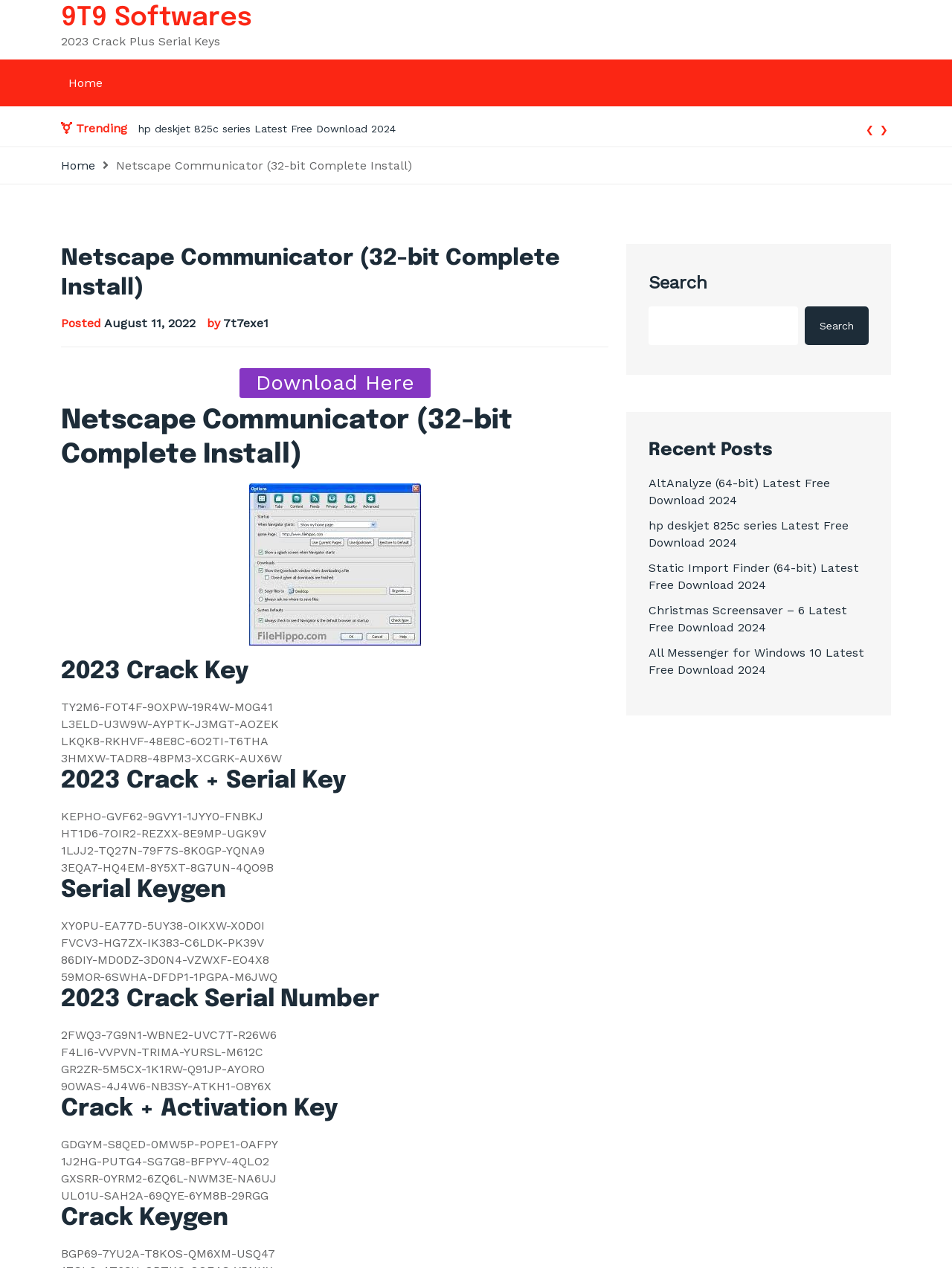Please respond to the question using a single word or phrase:
What is the software being described?

Netscape Communicator